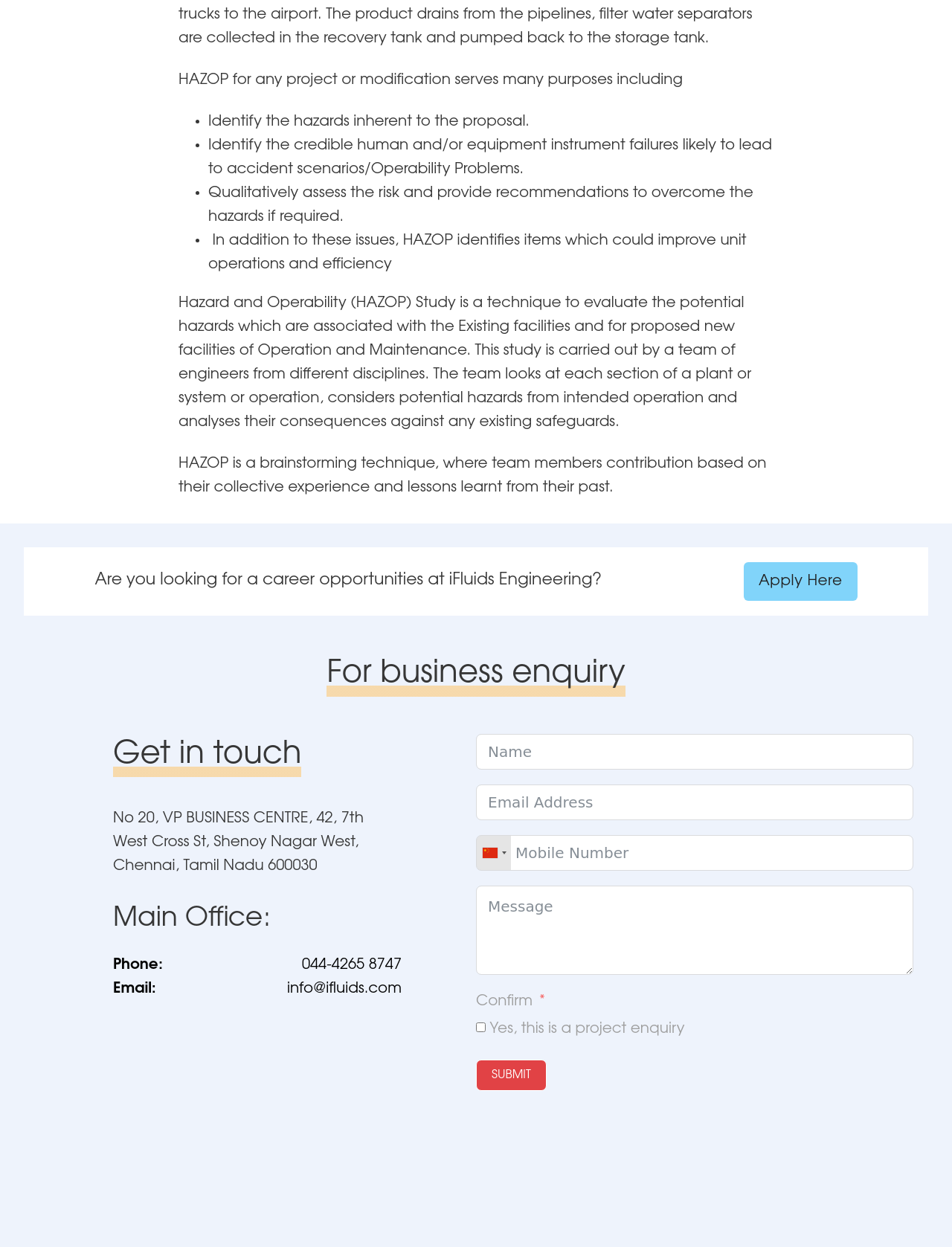Please give a short response to the question using one word or a phrase:
What can I do on the webpage?

Get in touch or Apply